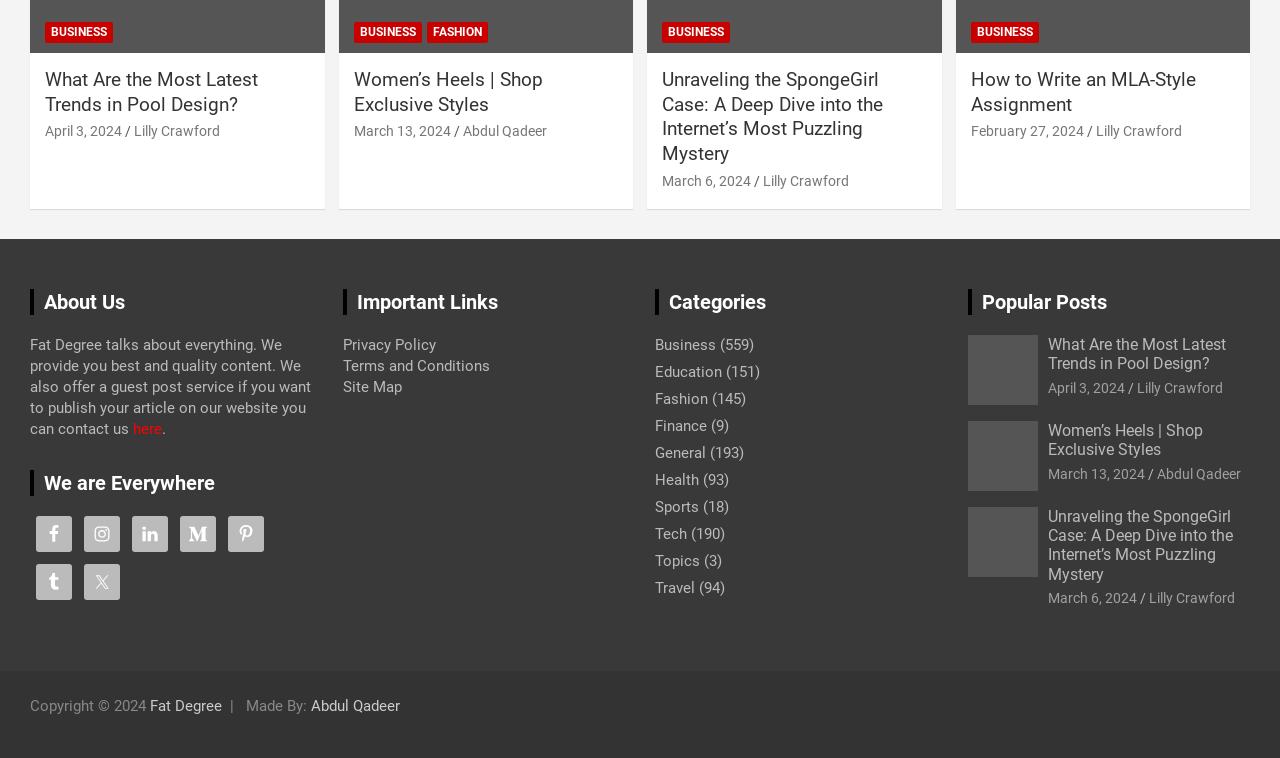Who wrote the article 'Unraveling the SpongeGirl Case: A Deep Dive into the Internet’s Most Puzzling Mystery'?
Can you provide an in-depth and detailed response to the question?

I found the article 'Unraveling the SpongeGirl Case: A Deep Dive into the Internet’s Most Puzzling Mystery' under the 'Popular Posts' section, and the author's name is mentioned as Lilly Crawford.